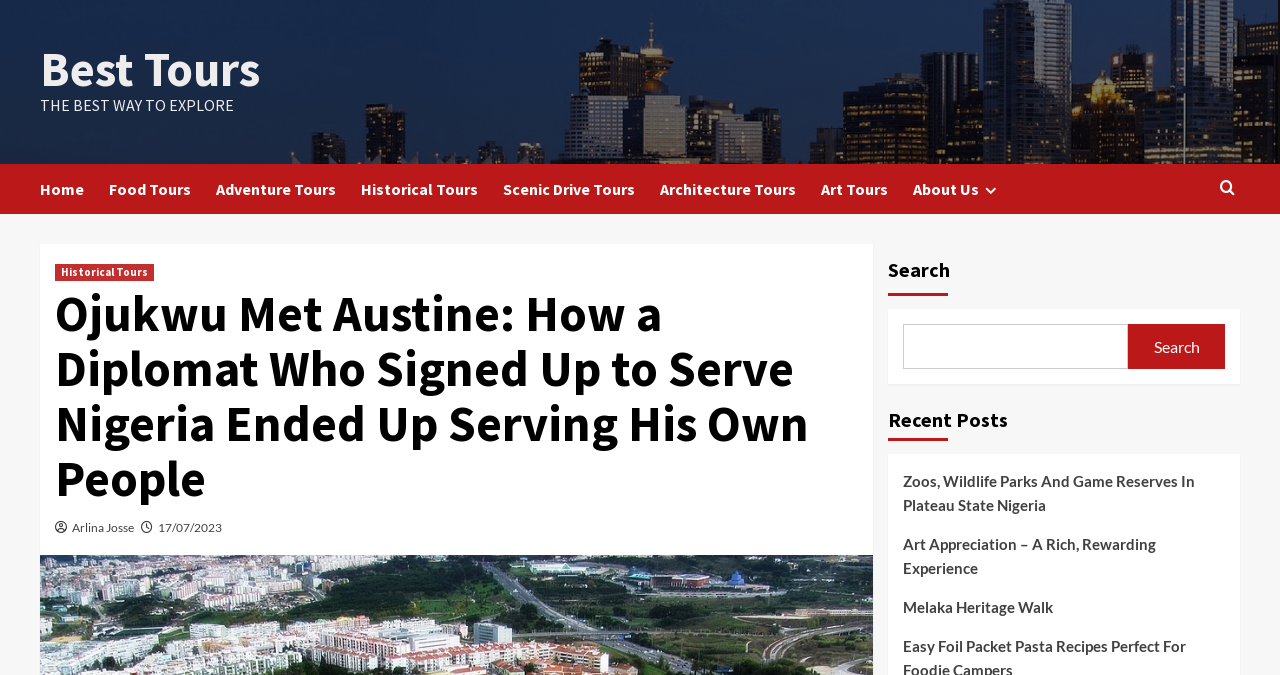Show me the bounding box coordinates of the clickable region to achieve the task as per the instruction: "Get a free estimate".

None